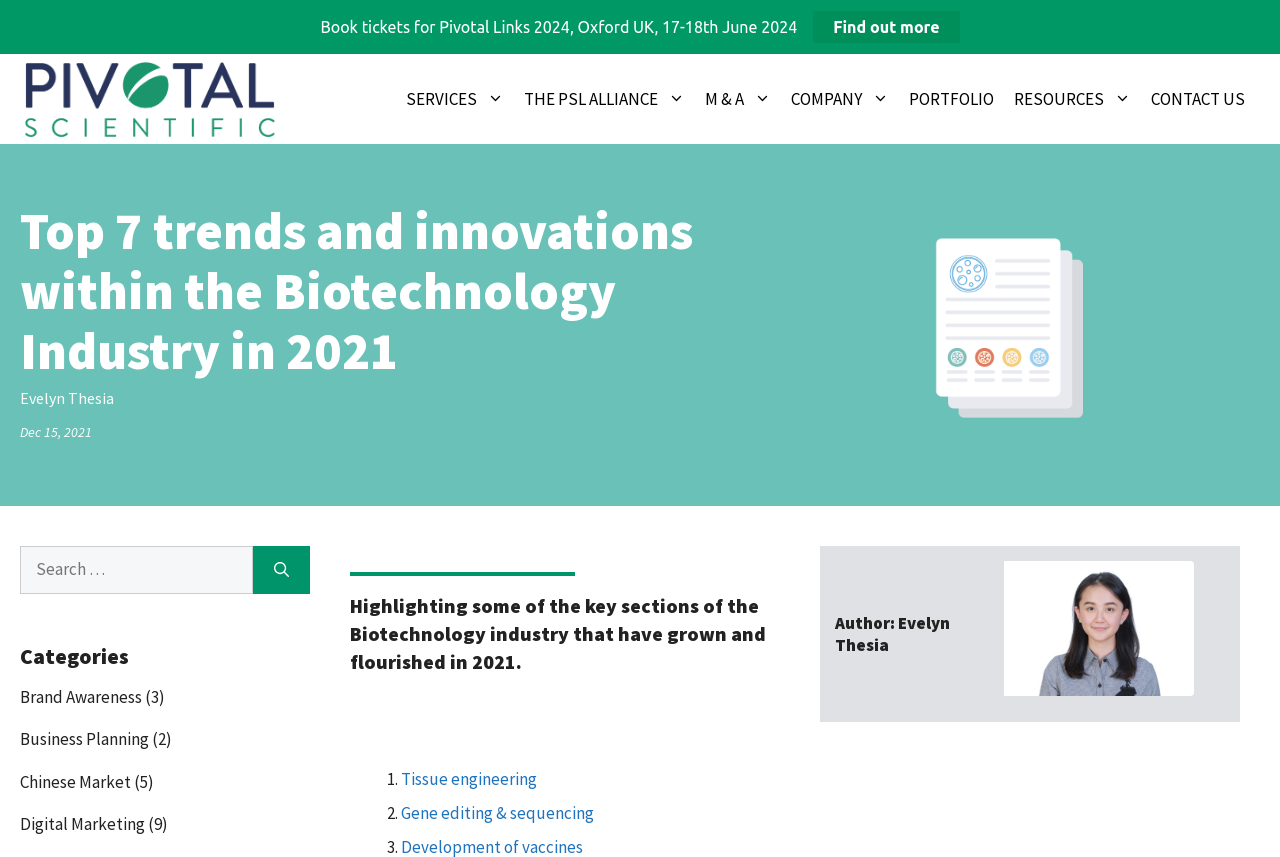What is the author's name of the article?
Observe the image and answer the question with a one-word or short phrase response.

Evelyn Thesia